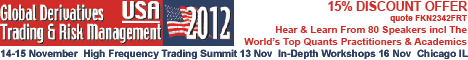Explain all the elements you observe in the image.

The image promotes the "Global Derivatives Trading & Risk Management 2012" event, featuring essential details such as the dates—November 14-15—and location in Chicago, Illinois. It highlights a significant opportunity to engage with 80 expert speakers, including top practitioners and academics in quantitative finance. The banner also advertises a 15% discount for attendees who quote the code "FKN2342FRT." Additionally, it mentions a High Frequency Trading Summit on November 13 and in-depth workshops taking place on November 16, emphasizing the comprehensive learning opportunities available at the event. The design incorporates patriotic elements, including the American flag, reinforcing the event's significance in the United States.